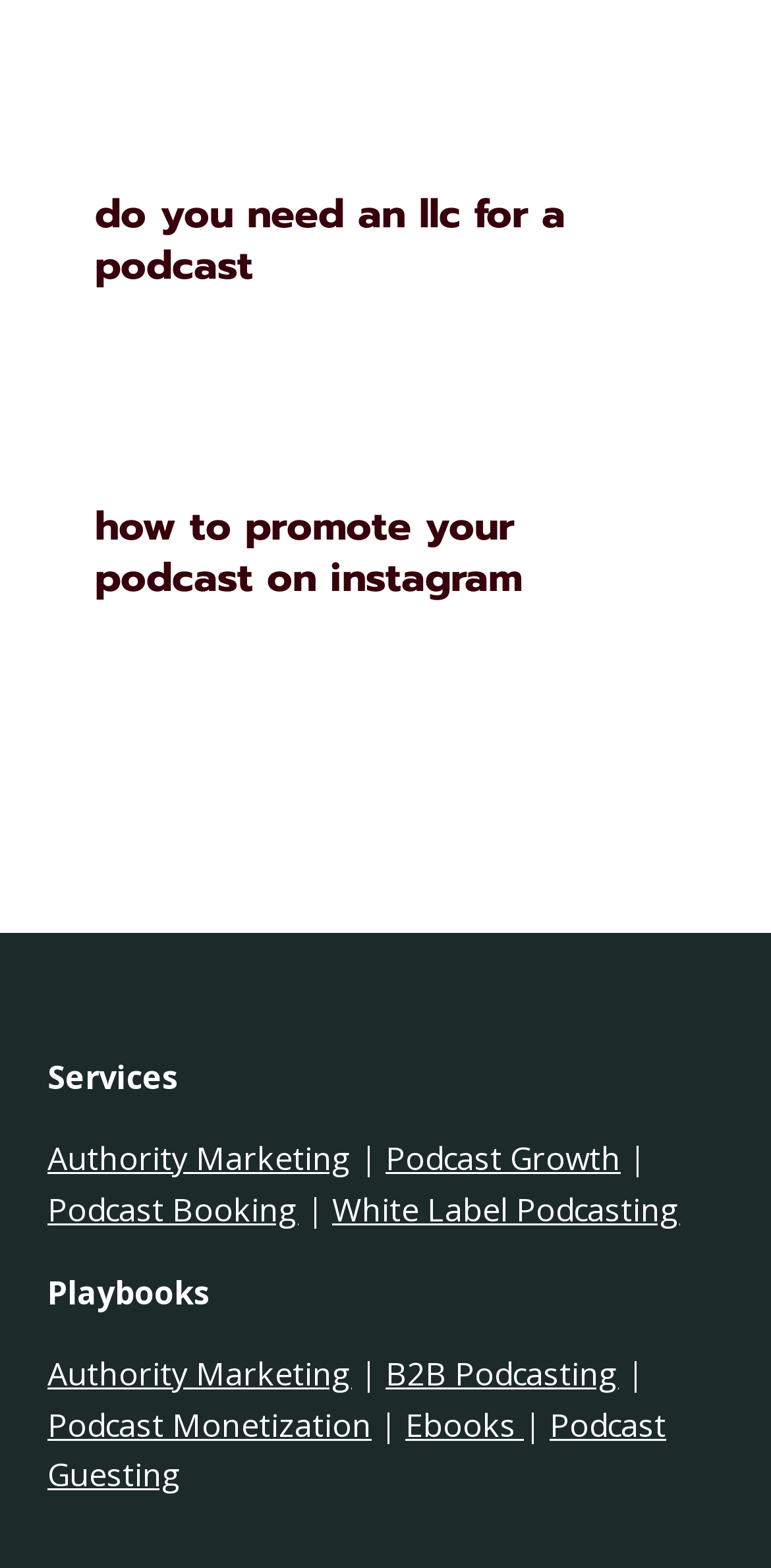Find the bounding box coordinates for the element that must be clicked to complete the instruction: "visit the podcast guesting page". The coordinates should be four float numbers between 0 and 1, indicated as [left, top, right, bottom].

[0.062, 0.895, 0.864, 0.955]